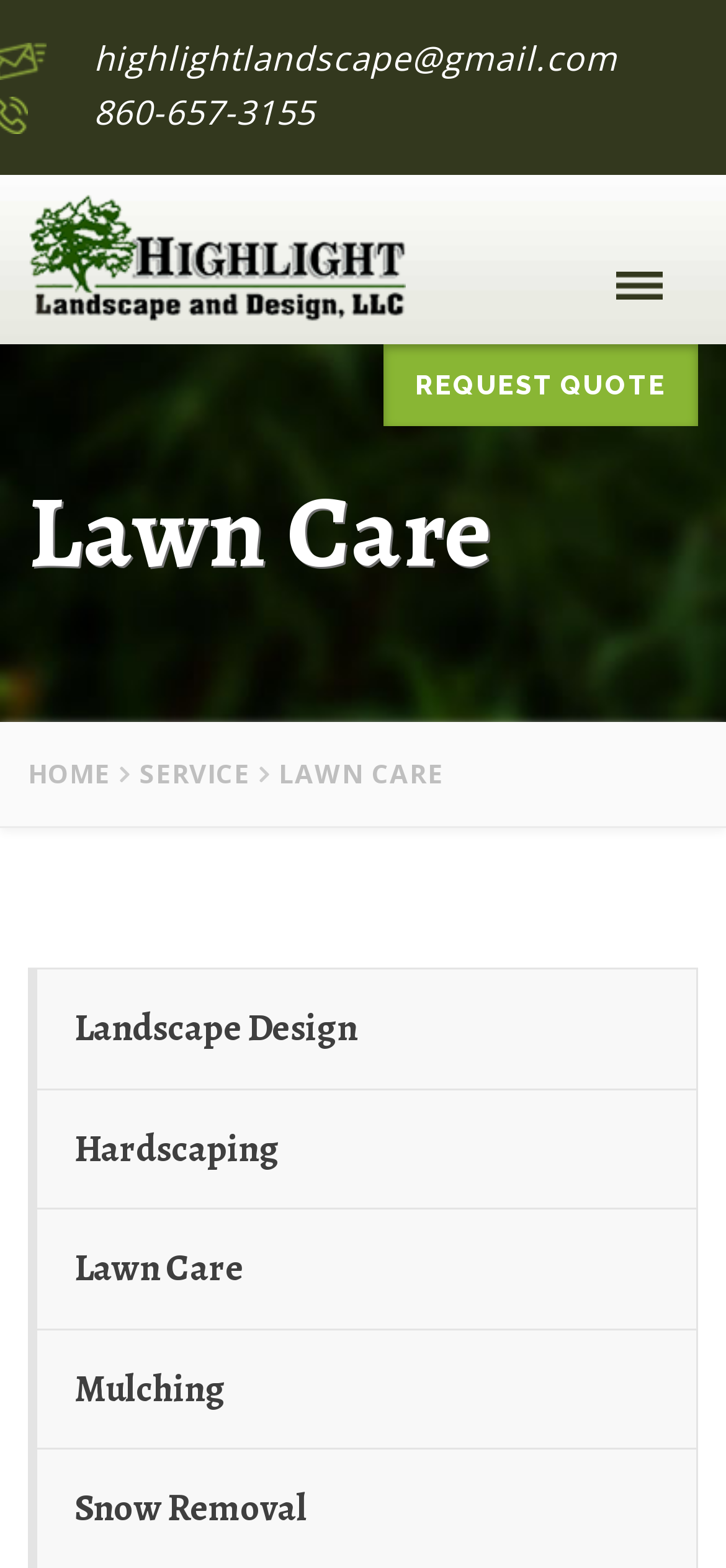What is the phone number of Highlight Landscape and Design LLC?
Please provide a comprehensive answer based on the contents of the image.

I found the phone number by looking at the static text element with the content '860-657-3155' located at the top of the webpage.